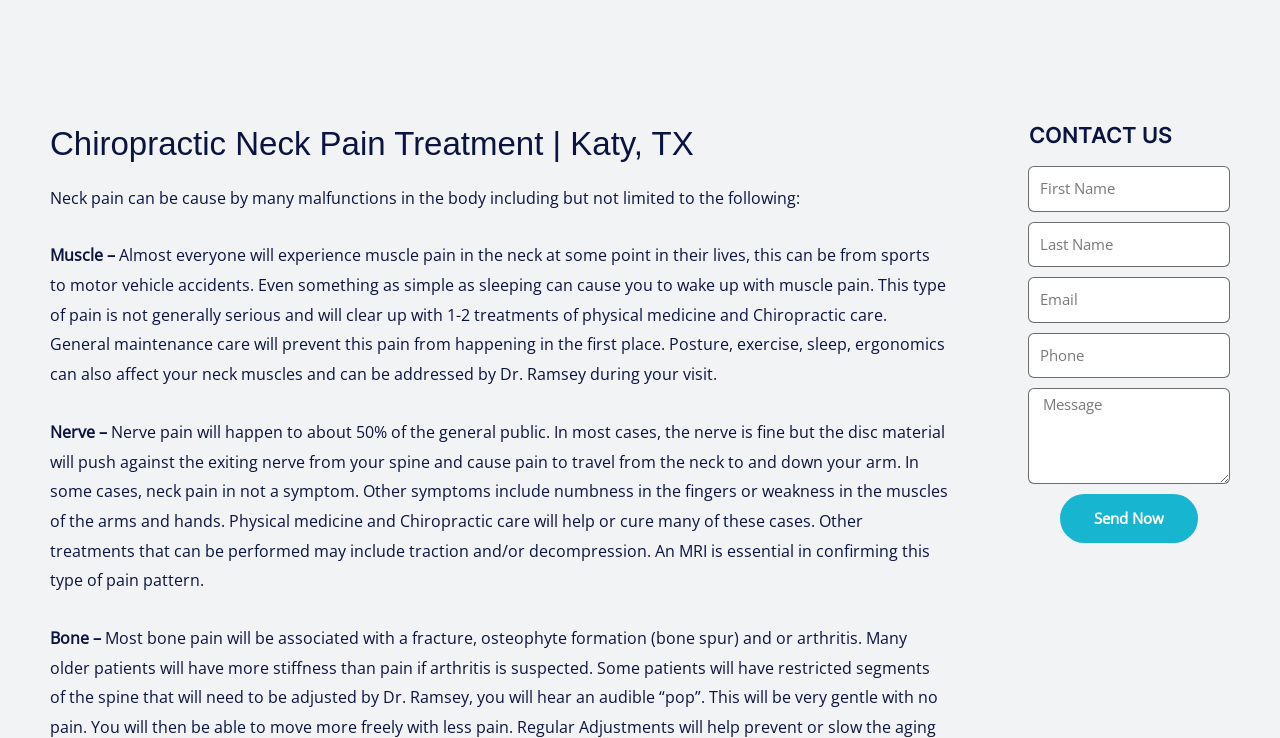Provide the bounding box coordinates in the format (top-left x, top-left y, bottom-right x, bottom-right y). All values are floating point numbers between 0 and 1. Determine the bounding box coordinate of the UI element described as: parent_node: Message name="form_fields[message]" placeholder="Message"

[0.803, 0.526, 0.961, 0.656]